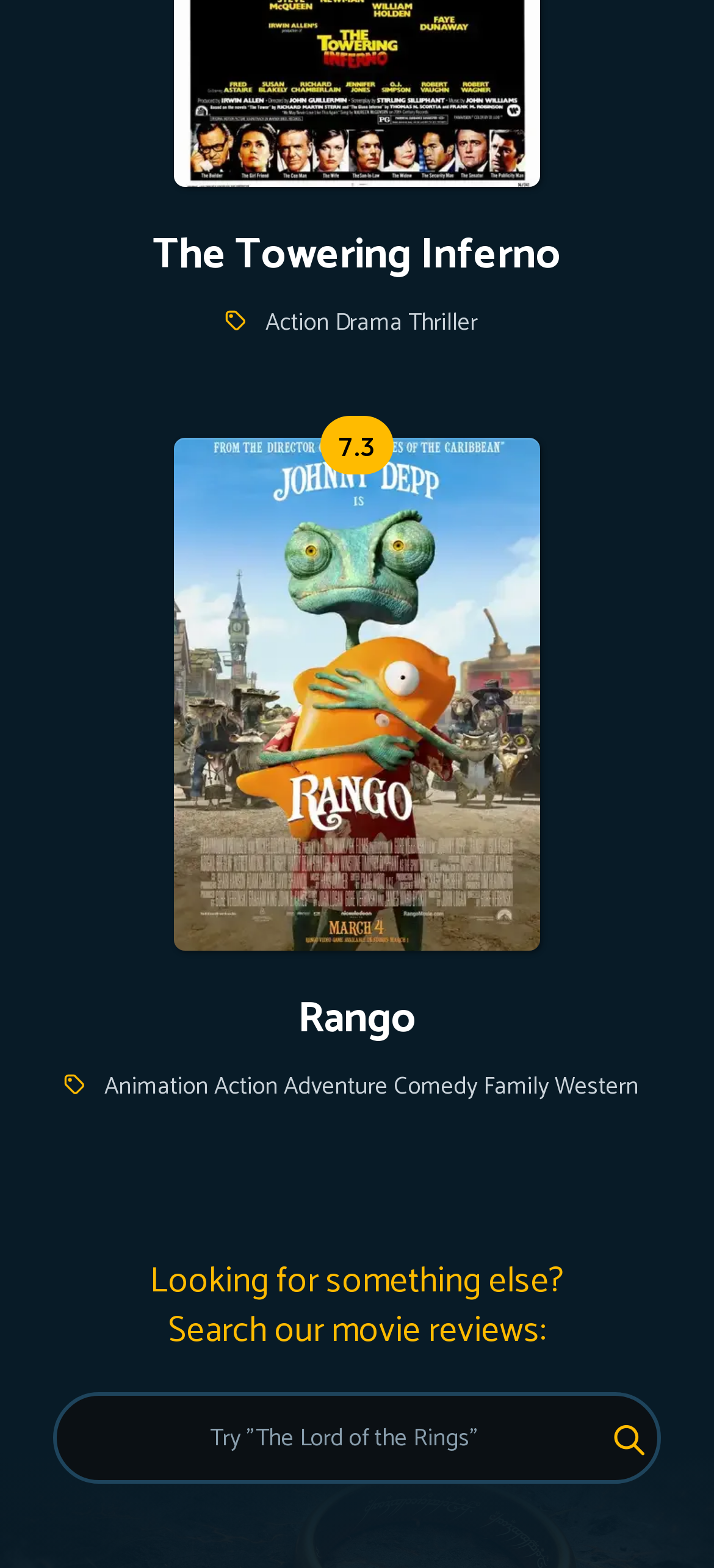Find and indicate the bounding box coordinates of the region you should select to follow the given instruction: "Search for a movie".

[0.075, 0.887, 0.925, 0.946]